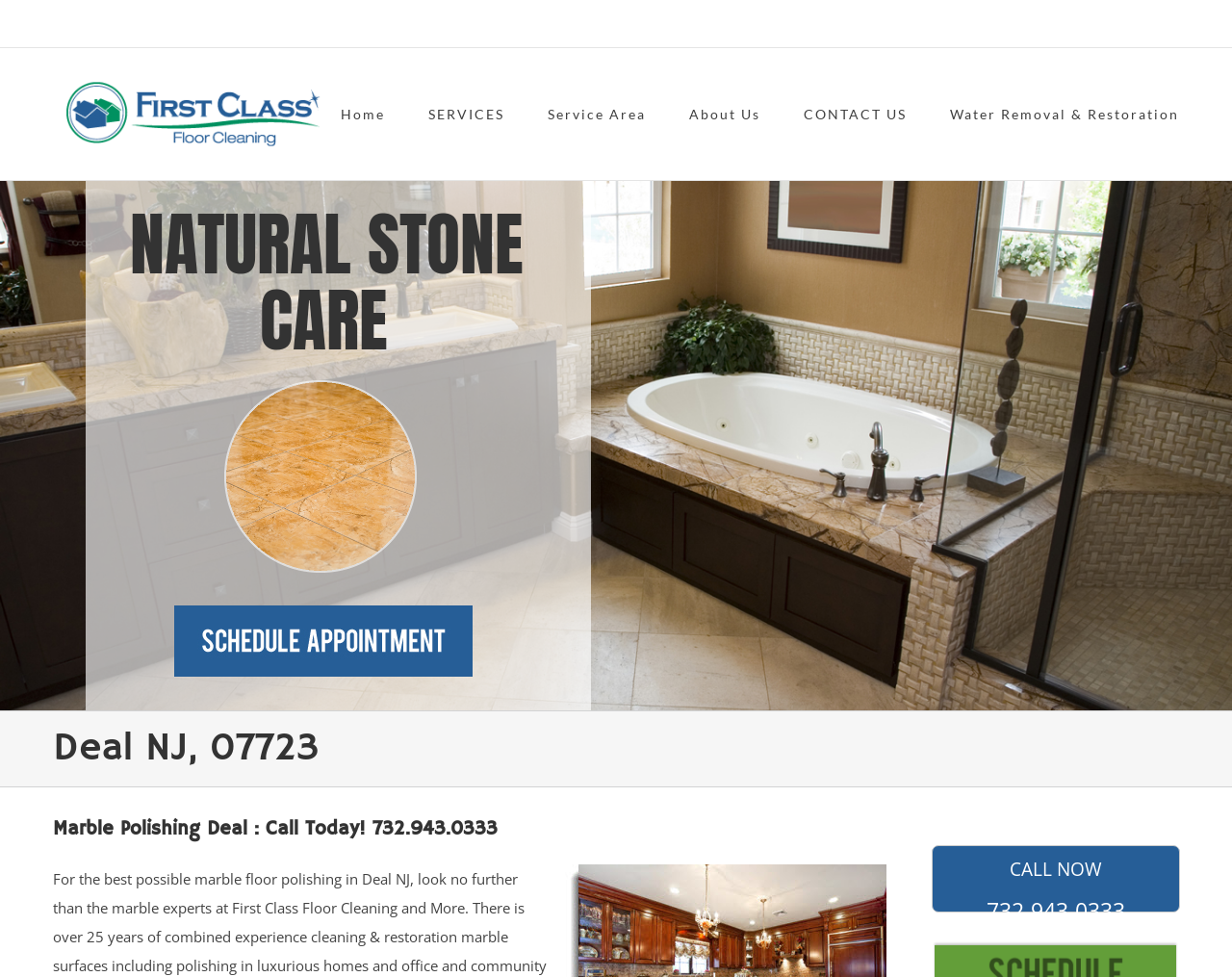For the following element description, predict the bounding box coordinates in the format (top-left x, top-left y, bottom-right x, bottom-right y). All values should be floating point numbers between 0 and 1. Description: About Us

[0.559, 0.049, 0.617, 0.184]